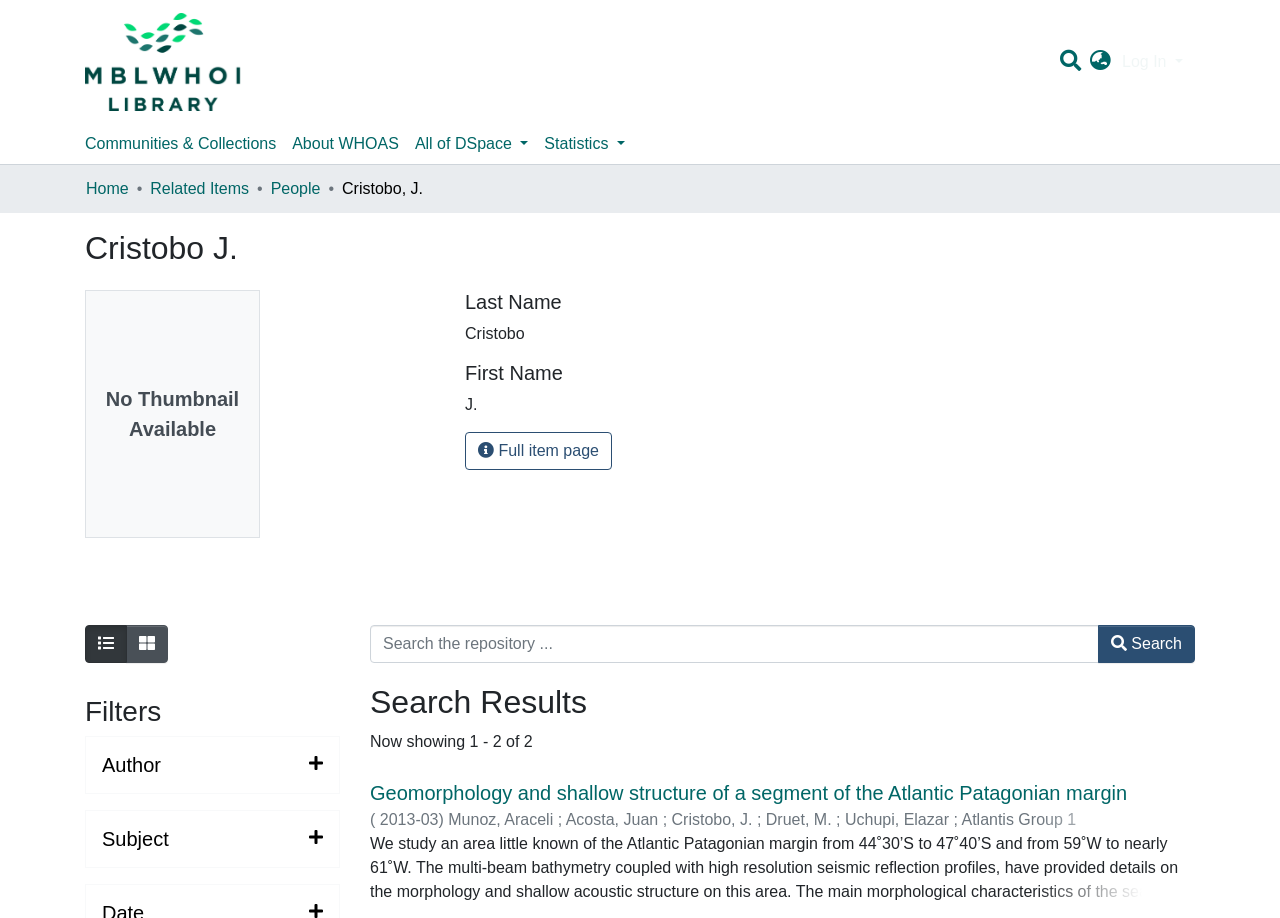Find the bounding box coordinates of the element to click in order to complete this instruction: "Expand filter". The bounding box coordinates must be four float numbers between 0 and 1, denoted as [left, top, right, bottom].

[0.08, 0.821, 0.252, 0.847]